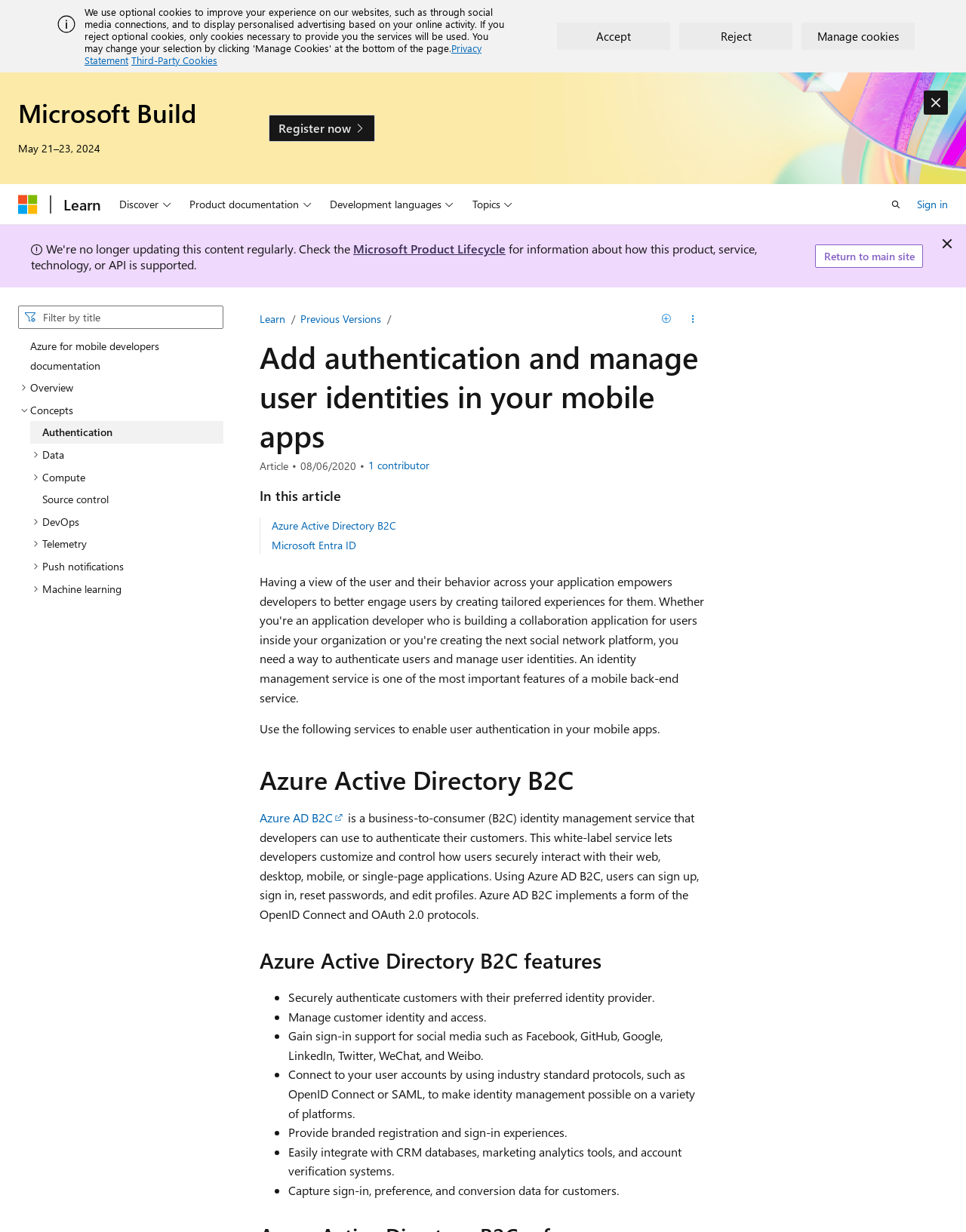Identify the bounding box coordinates of the area you need to click to perform the following instruction: "Search for something".

[0.019, 0.248, 0.231, 0.267]